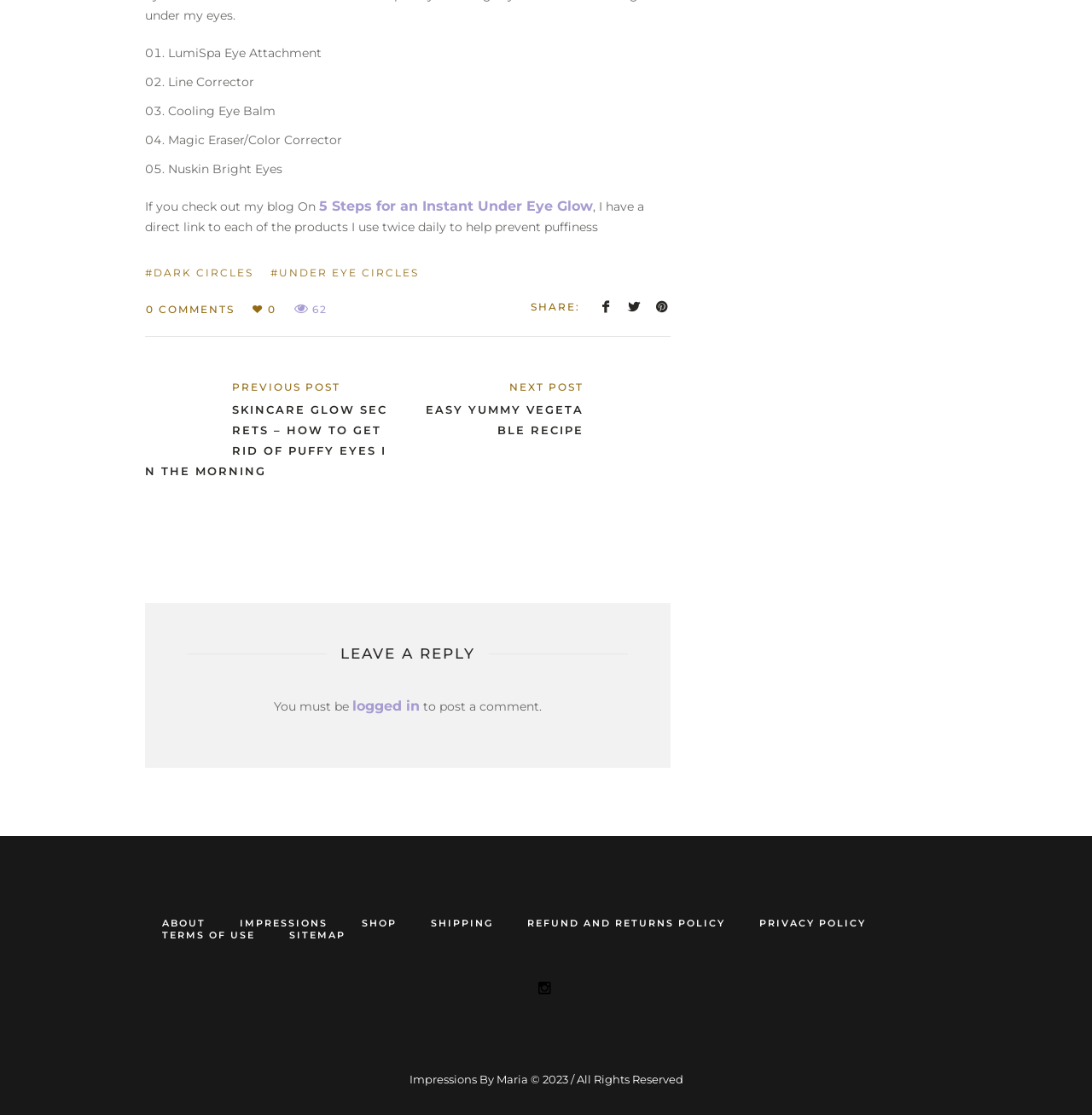Identify the bounding box for the described UI element. Provide the coordinates in (top-left x, top-left y, bottom-right x, bottom-right y) format with values ranging from 0 to 1: Refund and Returns Policy

[0.483, 0.823, 0.664, 0.833]